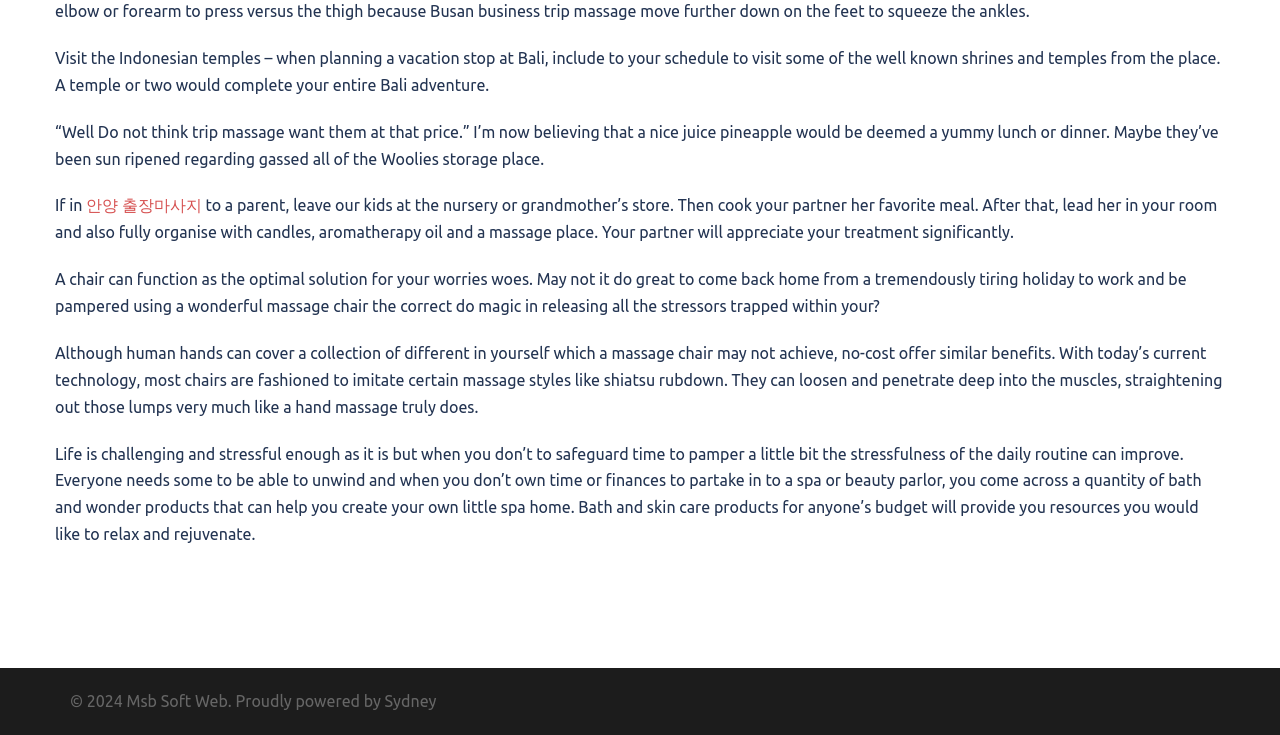Please determine the bounding box coordinates for the UI element described as: "안양 출장마사지".

[0.067, 0.267, 0.158, 0.292]